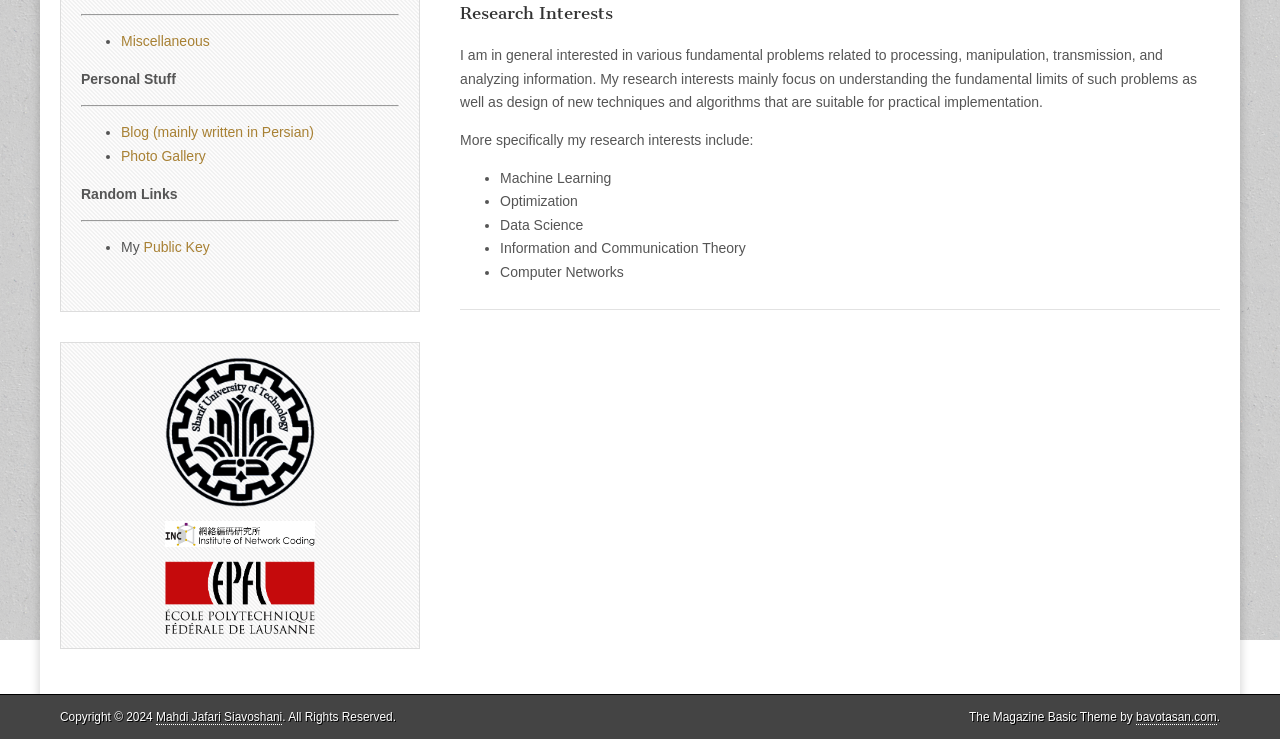Identify the bounding box coordinates of the HTML element based on this description: "diamond blog".

None